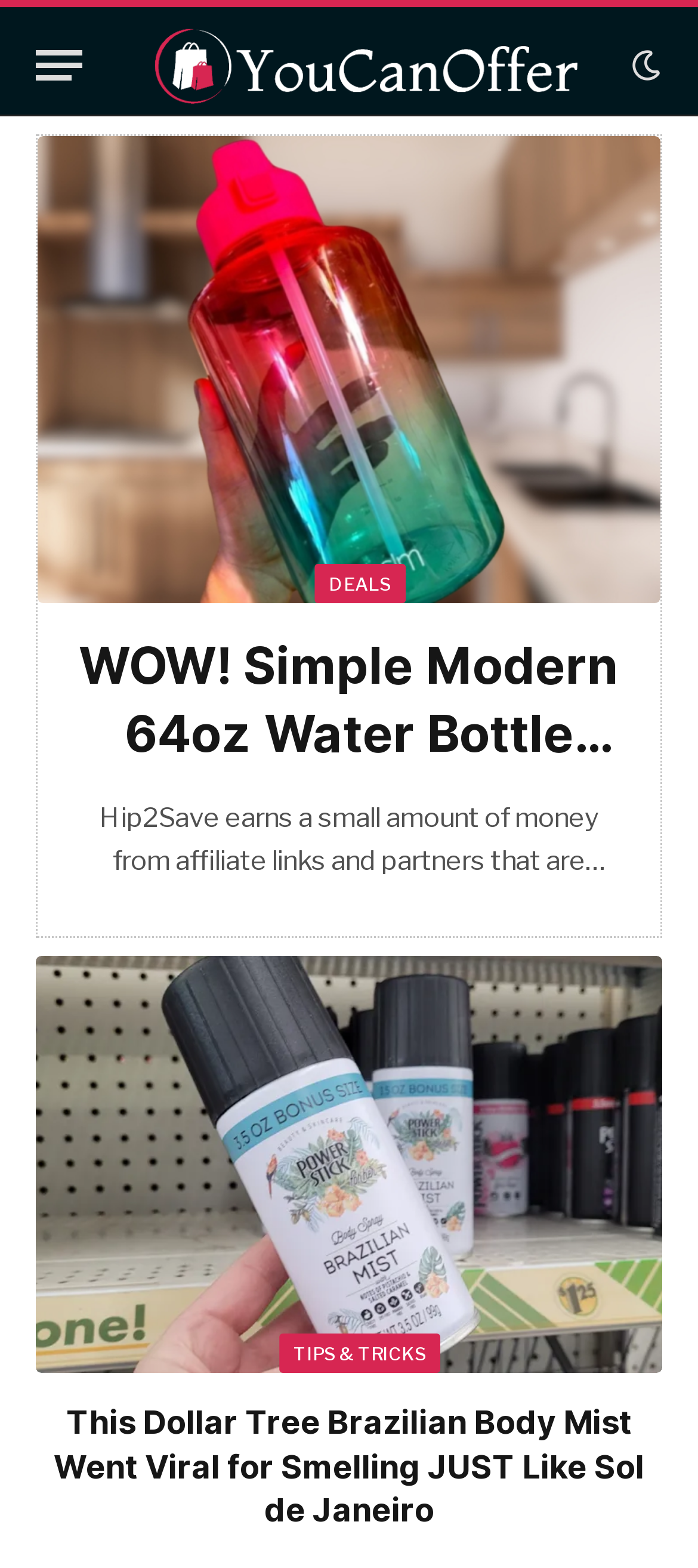Please determine the bounding box coordinates of the area that needs to be clicked to complete this task: 'Click the menu button'. The coordinates must be four float numbers between 0 and 1, formatted as [left, top, right, bottom].

[0.051, 0.016, 0.118, 0.067]